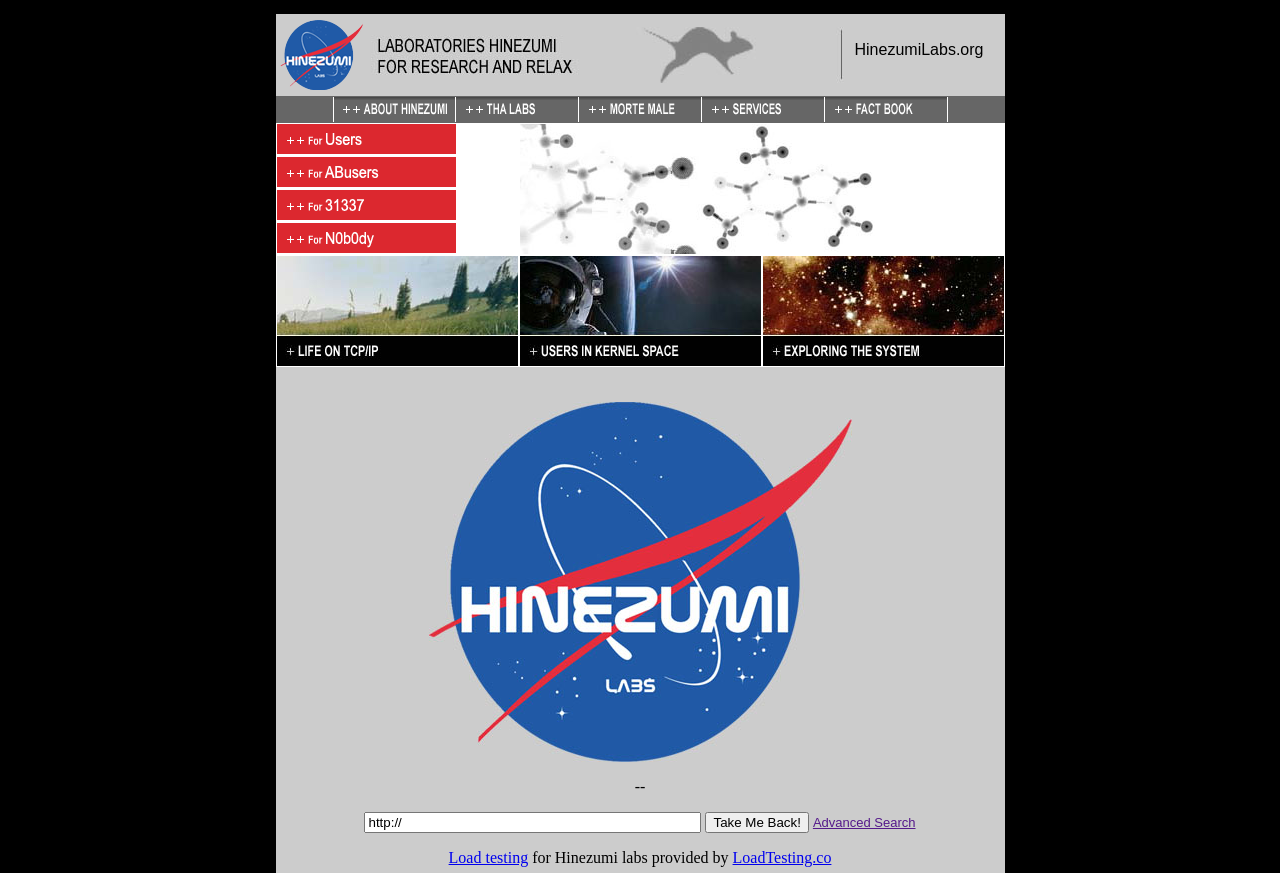Can you specify the bounding box coordinates of the area that needs to be clicked to fulfill the following instruction: "Click on the Take Me Back! button"?

[0.551, 0.93, 0.632, 0.954]